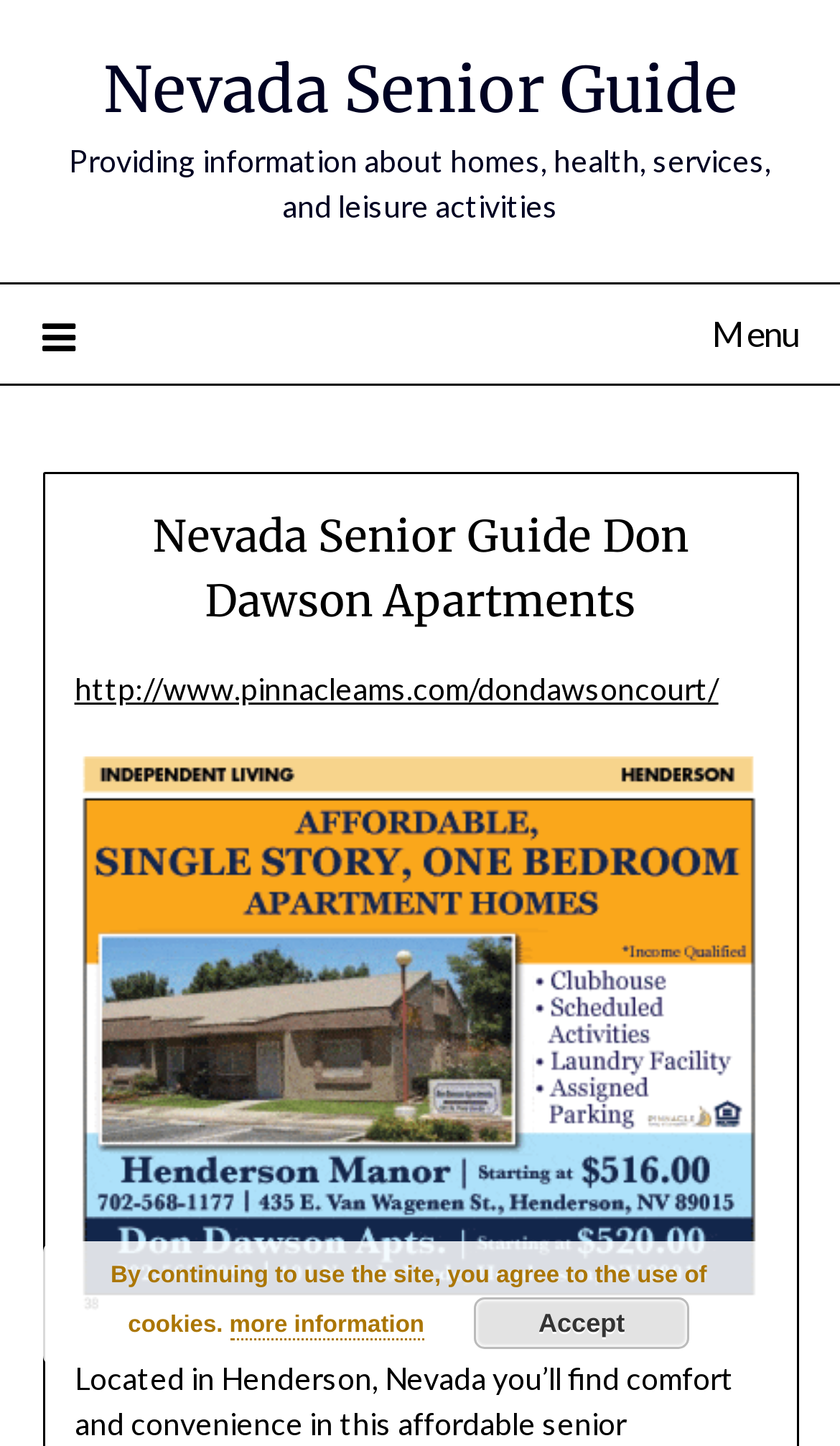Please determine the bounding box coordinates for the UI element described as: "Nevada Senior Guide".

[0.122, 0.034, 0.878, 0.089]